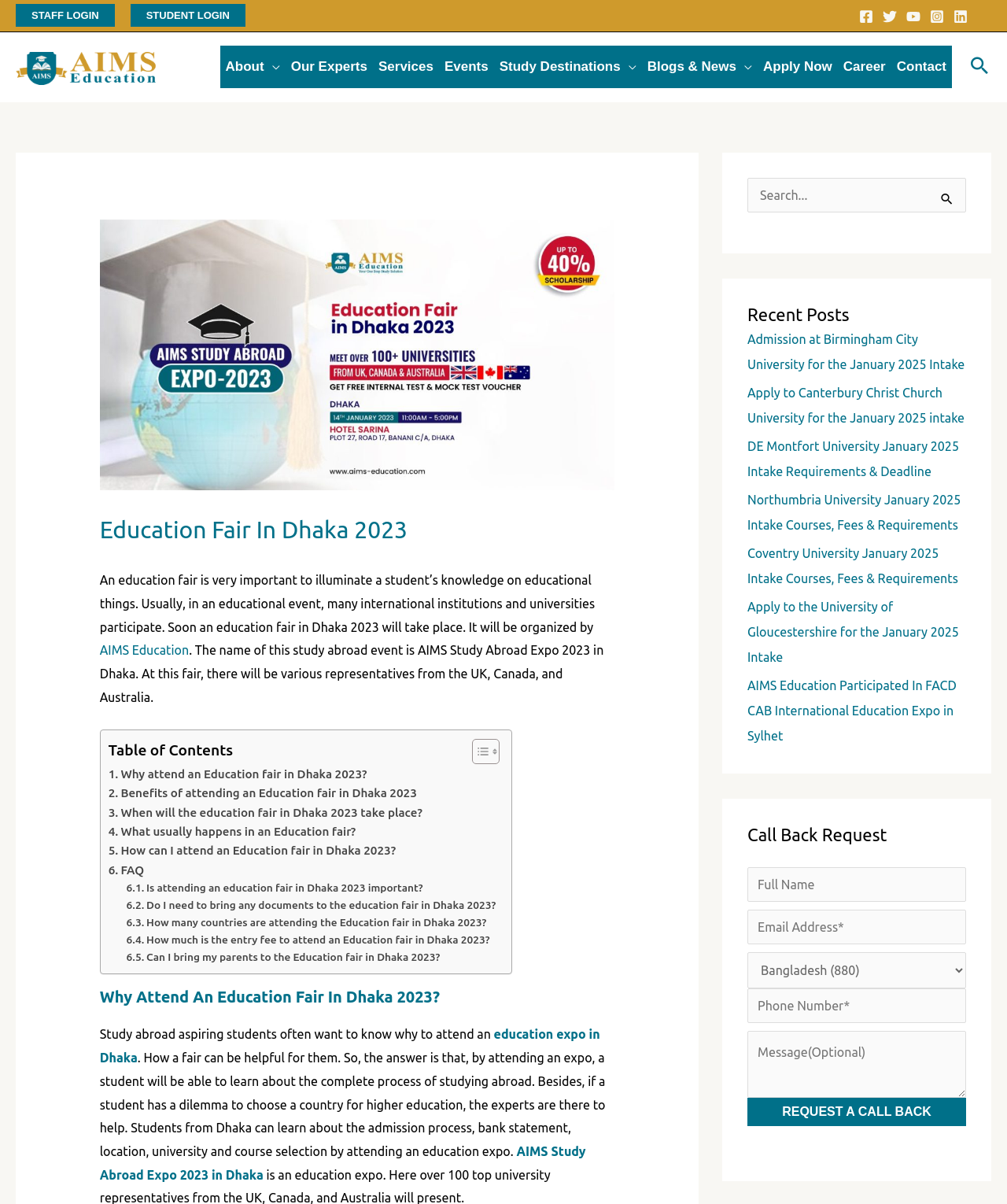Determine the bounding box coordinates of the section to be clicked to follow the instruction: "Fill in the full name in the contact form". The coordinates should be given as four float numbers between 0 and 1, formatted as [left, top, right, bottom].

[0.742, 0.72, 0.959, 0.749]